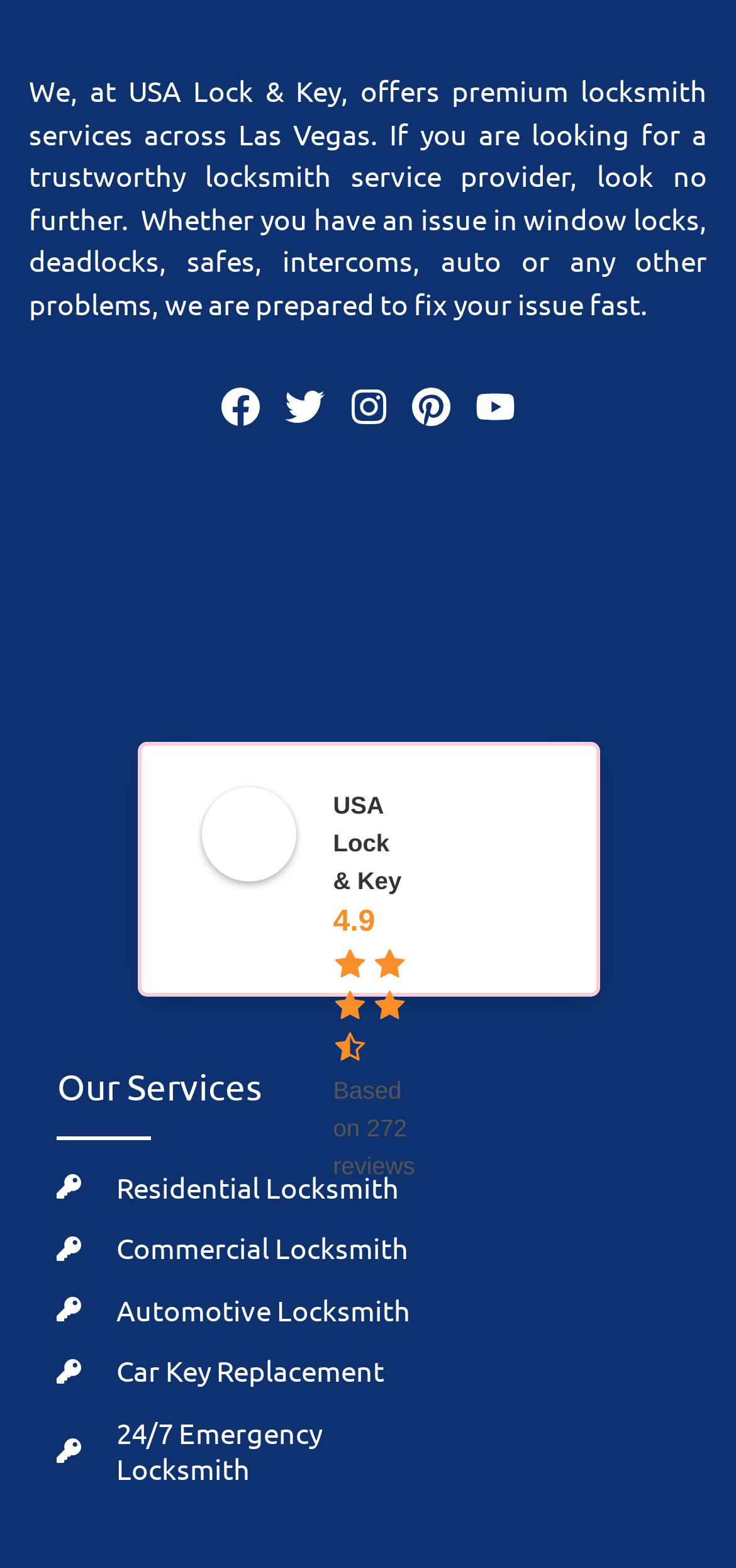Find the bounding box coordinates of the clickable area that will achieve the following instruction: "Find help near you".

None